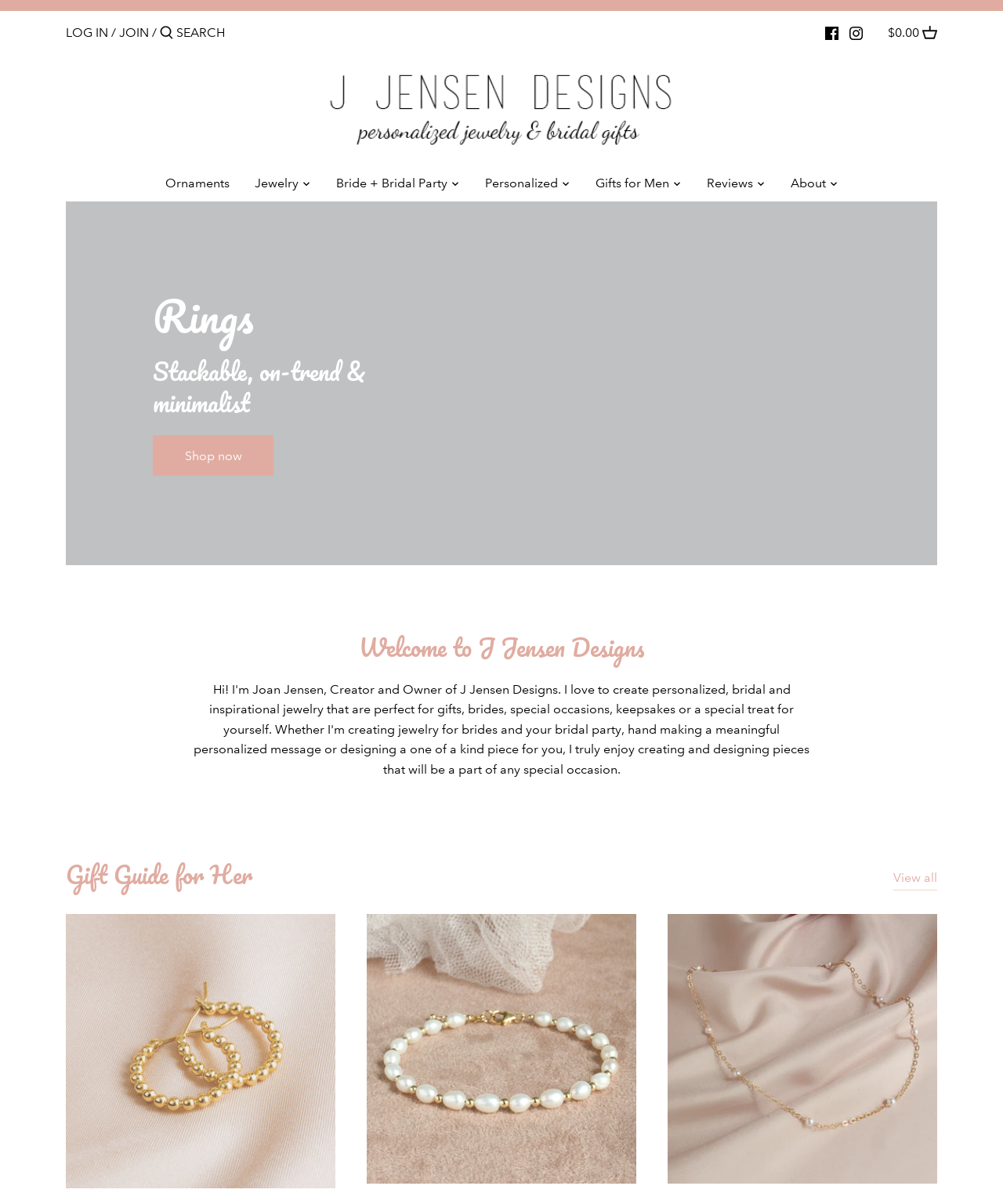Explain in detail what is displayed on the webpage.

The webpage is for J Jensen Designs, an online jewelry store. At the top, there is a navigation menu with links to "LOG IN", "JOIN", and a search bar. Below the navigation menu, there are social media links to Facebook and Instagram, as well as a link to view the shopping cart.

The primary navigation menu is located below the top navigation menu and has links to various categories such as "Ornaments", "Jewelry", "Bride + Bridal Party", "Personalized", "Gifts for Men", and "Reviews". Each category has a dropdown menu with subcategories.

On the left side of the page, there are multiple sections with links to different types of jewelry, such as "Rings", "Necklaces", "Bracelets", and "Earrings". These sections are repeated multiple times, possibly indicating different collections or categories of jewelry.

In the main content area, there is a heading that reads "Welcome to J Jensen Designs" followed by a section titled "Gift Guide for Her". Below this section, there are three product listings with images and links to "Quick shop". The products are "Gold Beaded Hoop Earrings", "Freshwater Pearl & Gold Bead Bracelet", and "Light & Airy Floating Pearl Necklace".

At the bottom of the page, there are links to navigate to previous or next pages, as well as a button to view all products.